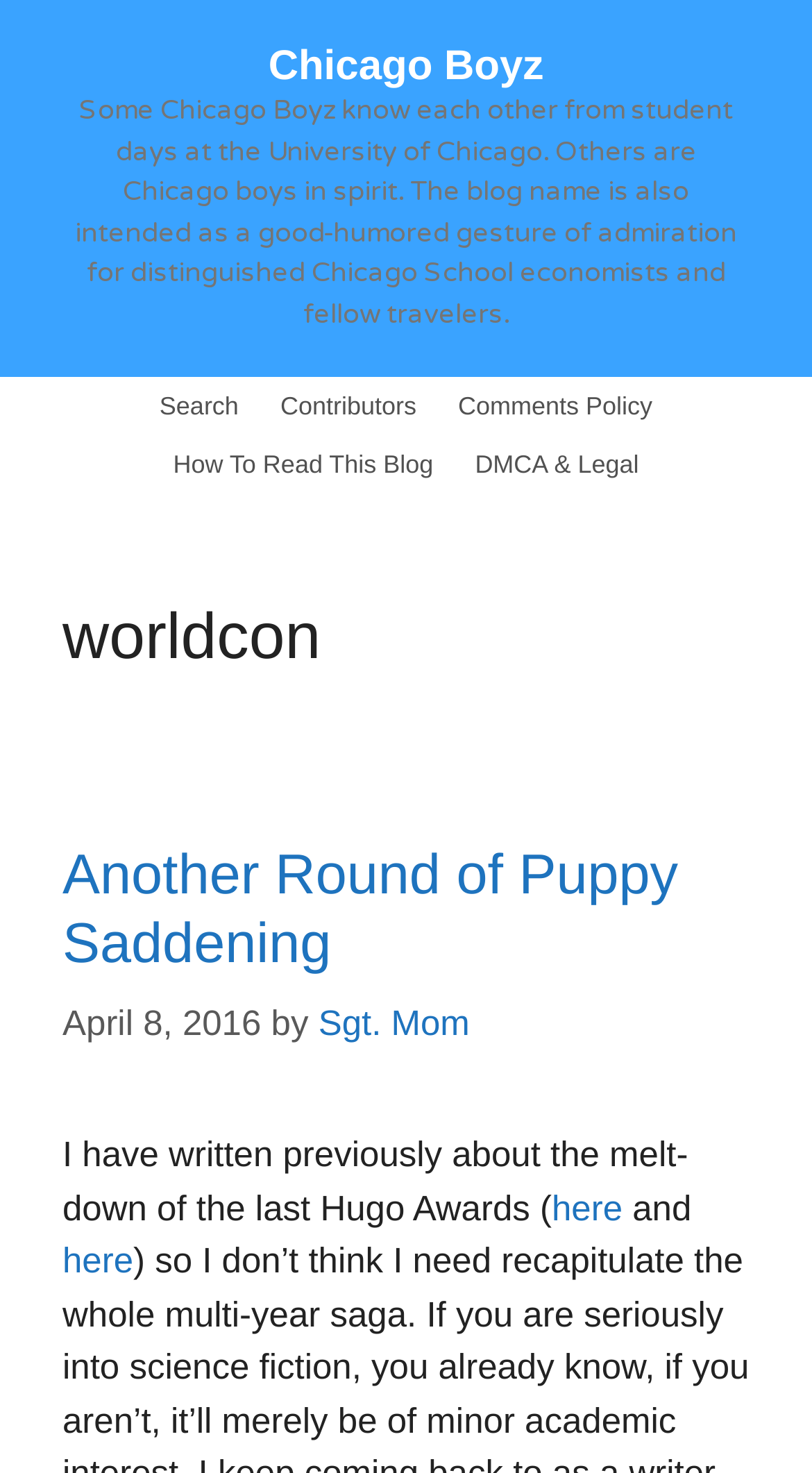Analyze the image and provide a detailed answer to the question: What is the title of the first article?

The title of the first article can be found in the main content section of the webpage, which contains a heading element with the text 'Another Round of Puppy Saddening'.